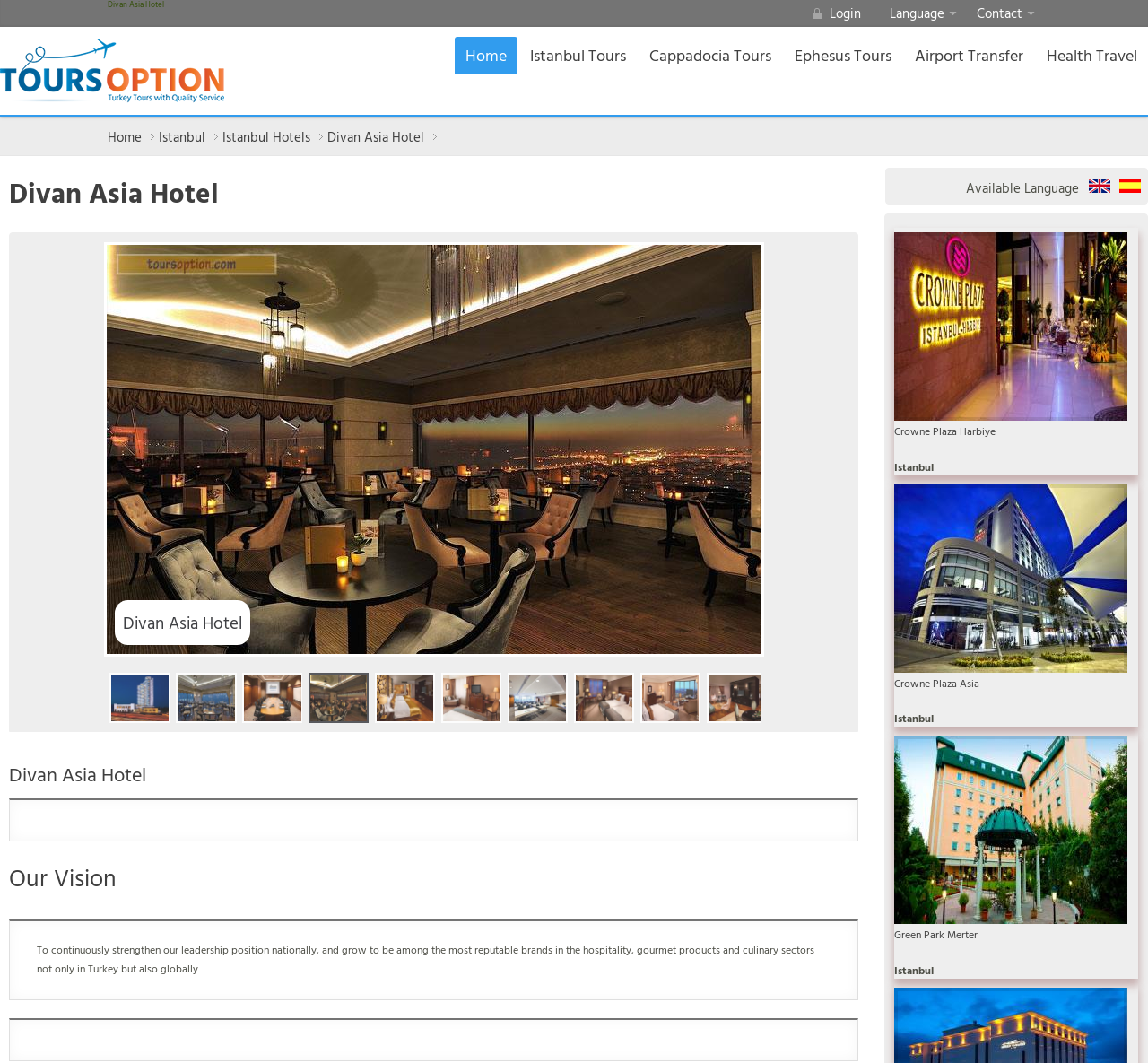Determine the bounding box coordinates of the region to click in order to accomplish the following instruction: "Explore Divan Asia Hotel". Provide the coordinates as four float numbers between 0 and 1, specifically [left, top, right, bottom].

[0.285, 0.12, 0.38, 0.138]